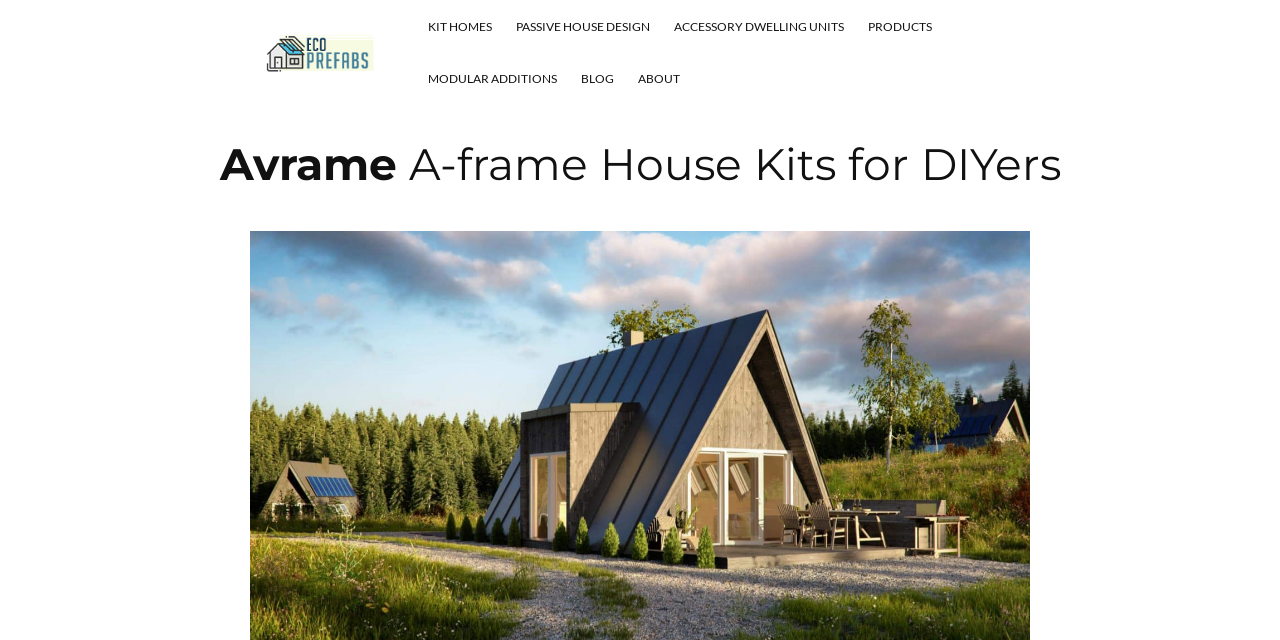Analyze the image and deliver a detailed answer to the question: What is the position of the 'ecoprefabs' image?

I looked at the bounding box coordinates of the 'ecoprefabs' image element, which are [0.203, 0.047, 0.298, 0.118]. The x1 and y1 coordinates are both small, indicating that the image is located at the top-left of the webpage.